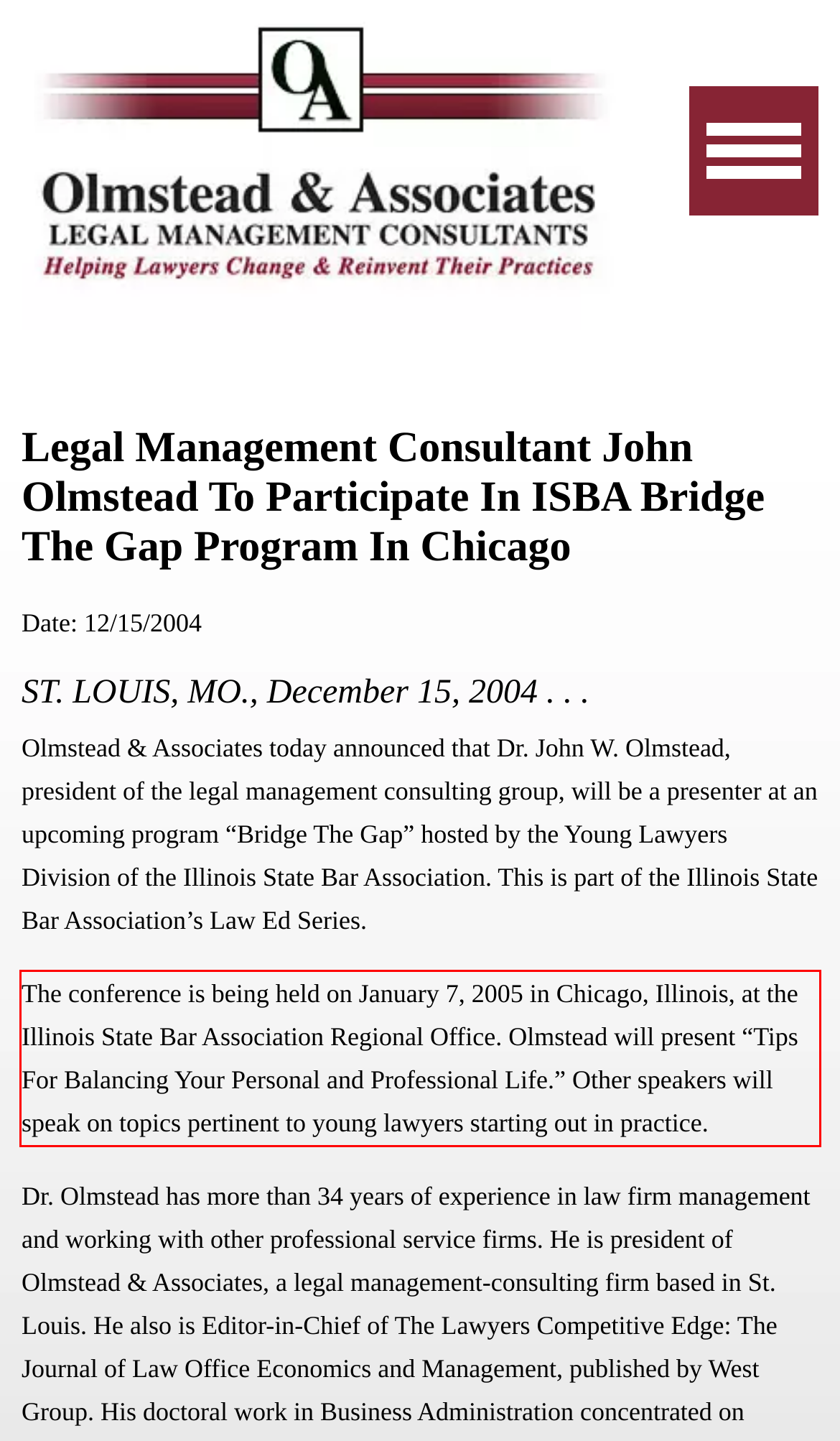Please perform OCR on the text content within the red bounding box that is highlighted in the provided webpage screenshot.

The conference is being held on January 7, 2005 in Chicago, Illinois, at the Illinois State Bar Association Regional Office. Olmstead will present “Tips For Balancing Your Personal and Professional Life.” Other speakers will speak on topics pertinent to young lawyers starting out in practice.